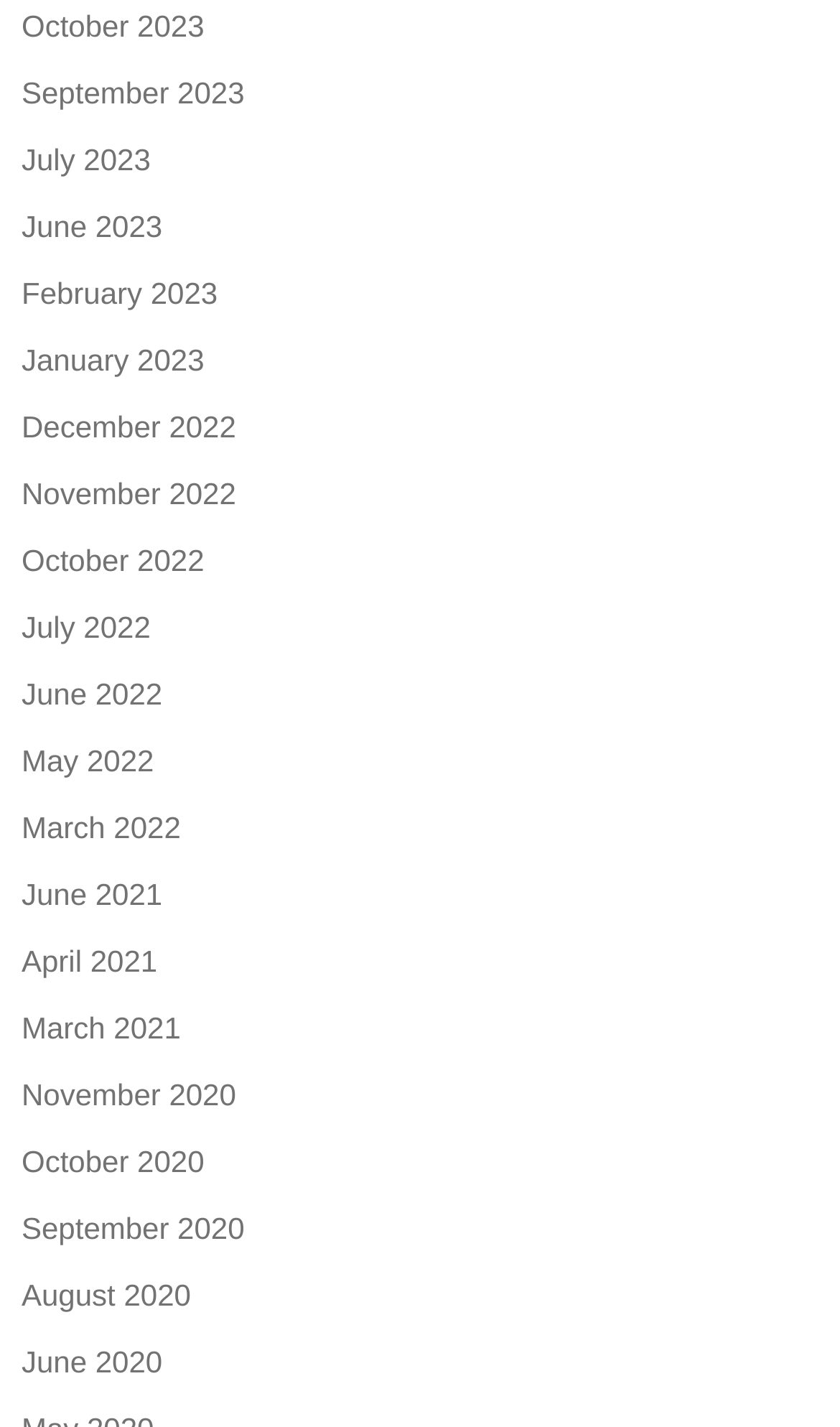Please pinpoint the bounding box coordinates for the region I should click to adhere to this instruction: "browse June 2021".

[0.026, 0.615, 0.193, 0.639]